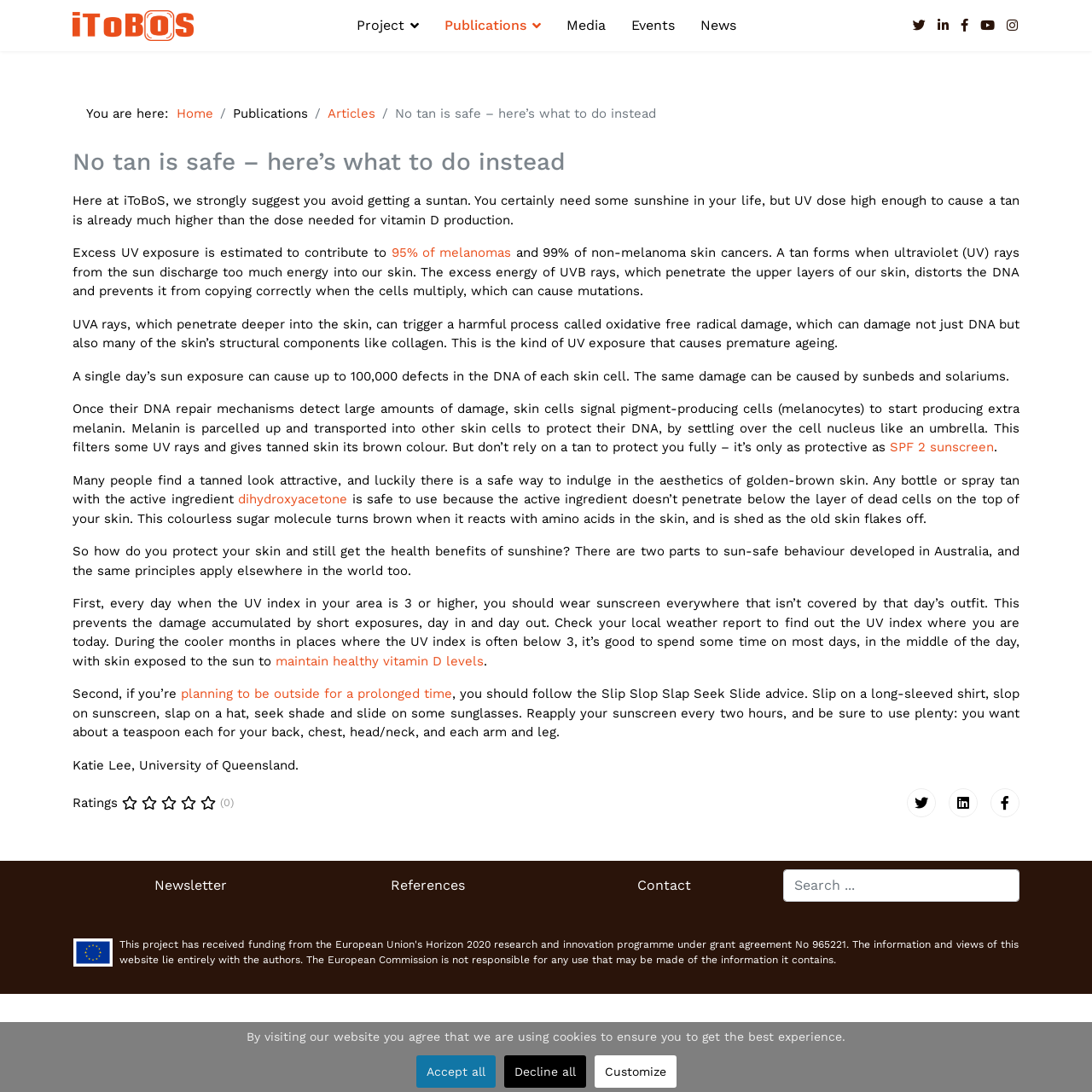What is the name of the project?
Refer to the image and provide a detailed answer to the question.

The name of the project is mentioned in the link 'iToBoS Project' at the top of the webpage, and also in the image with the same name.